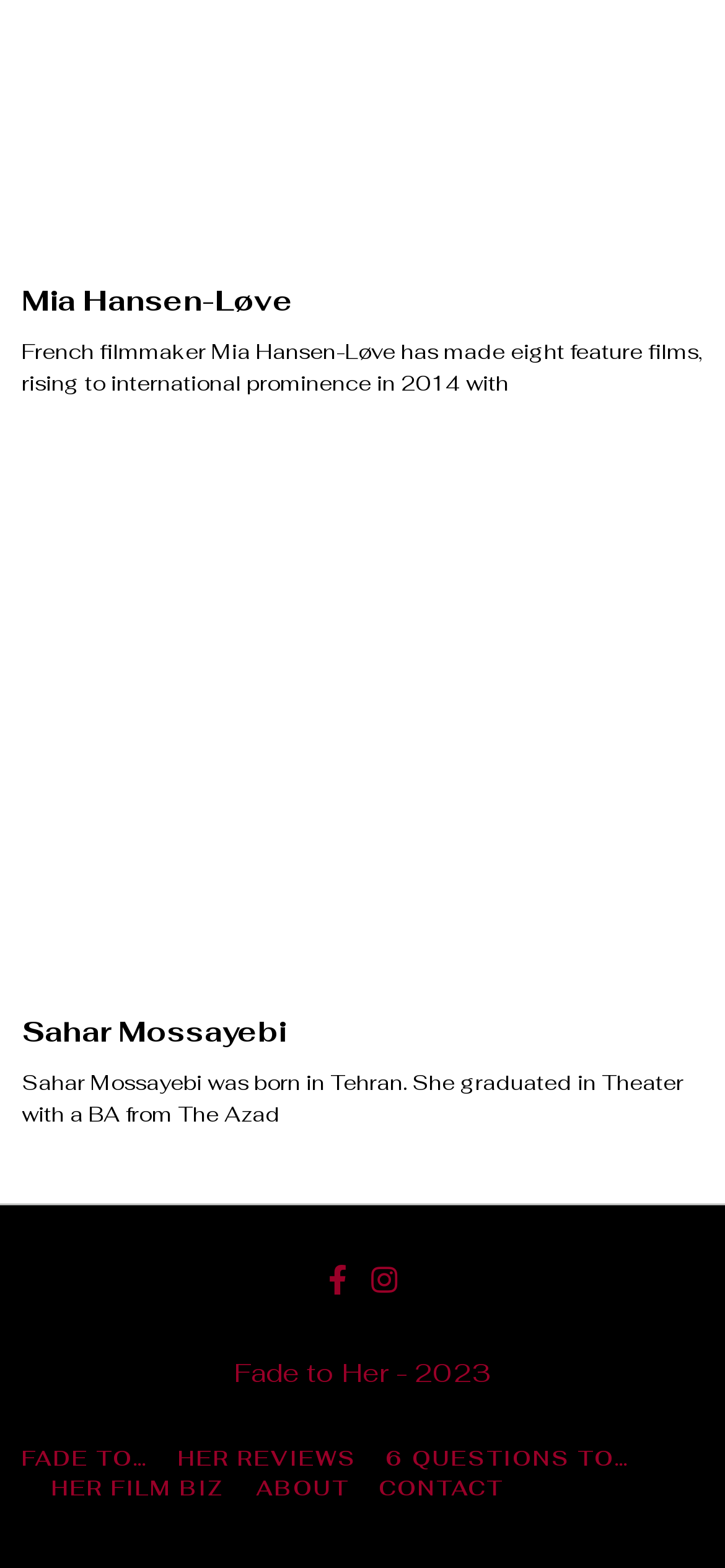Identify the bounding box coordinates of the clickable region required to complete the instruction: "Click on Mia Hansen-Løve's profile". The coordinates should be given as four float numbers within the range of 0 and 1, i.e., [left, top, right, bottom].

[0.03, 0.179, 0.404, 0.202]